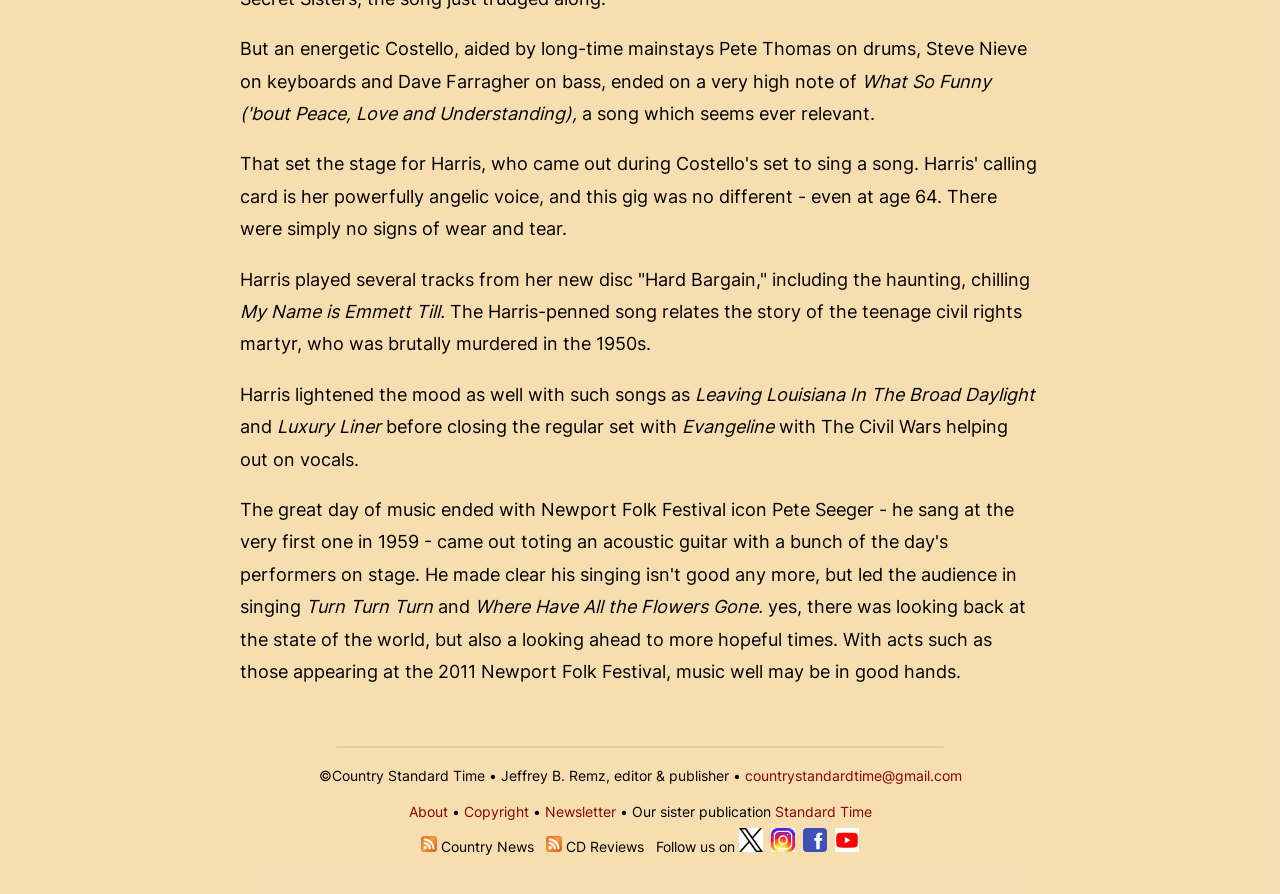Please locate the clickable area by providing the bounding box coordinates to follow this instruction: "Click the 'About' link".

[0.319, 0.898, 0.35, 0.917]